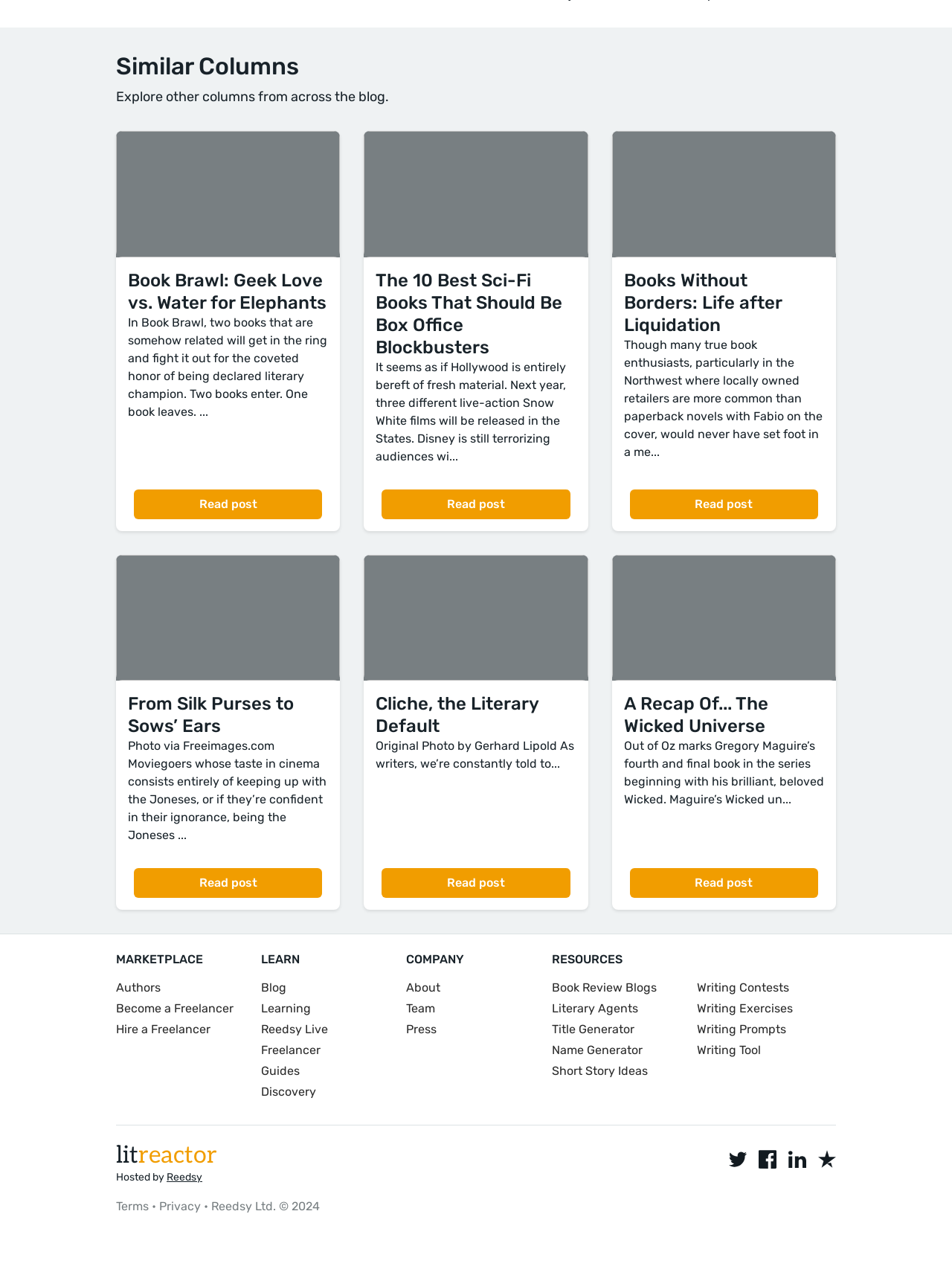Please identify the bounding box coordinates of where to click in order to follow the instruction: "Read post about Book Brawl".

[0.122, 0.103, 0.357, 0.416]